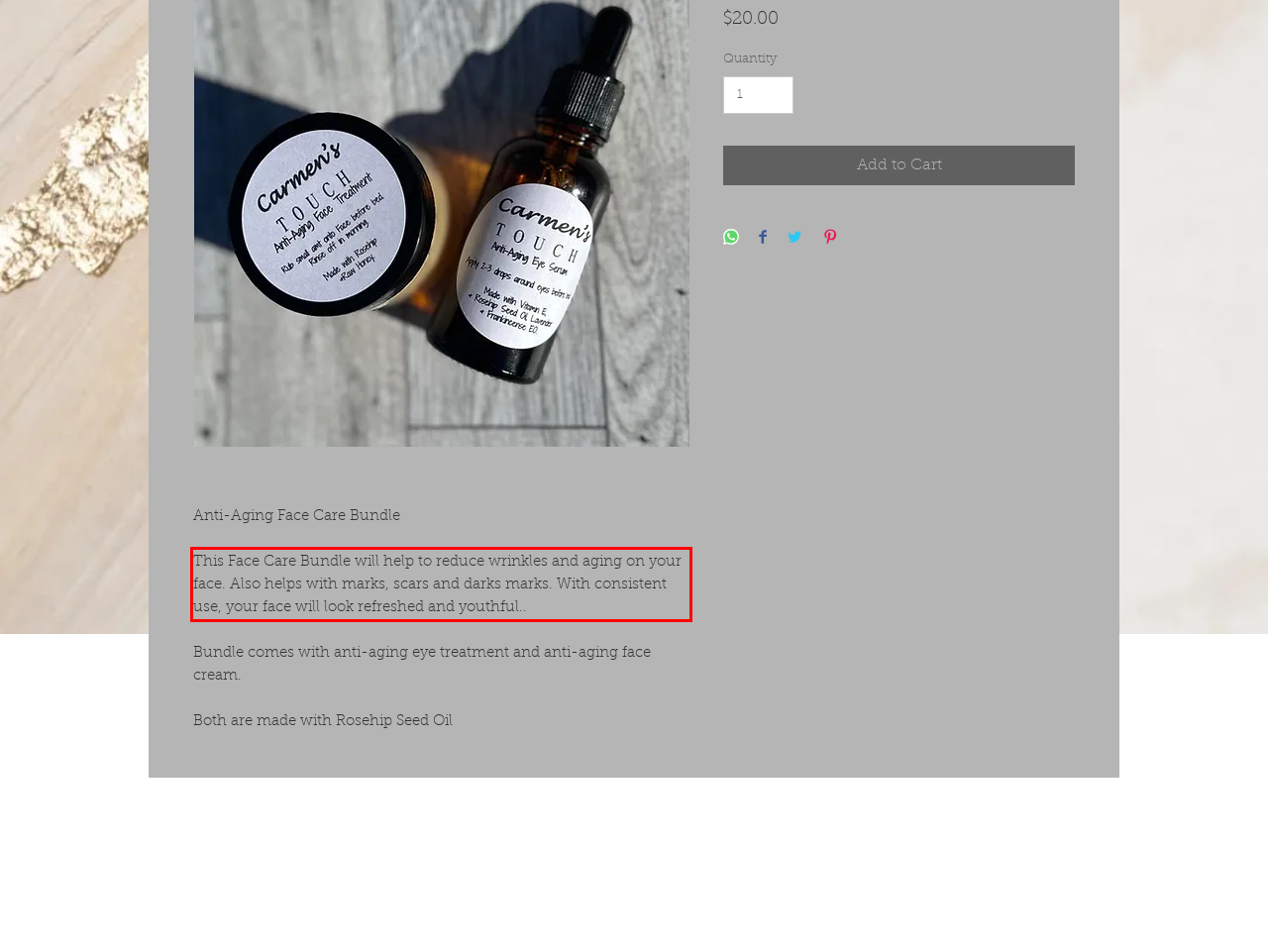There is a screenshot of a webpage with a red bounding box around a UI element. Please use OCR to extract the text within the red bounding box.

This Face Care Bundle will help to reduce wrinkles and aging on your face. Also helps with marks, scars and darks marks. With consistent use, your face will look refreshed and youthful..